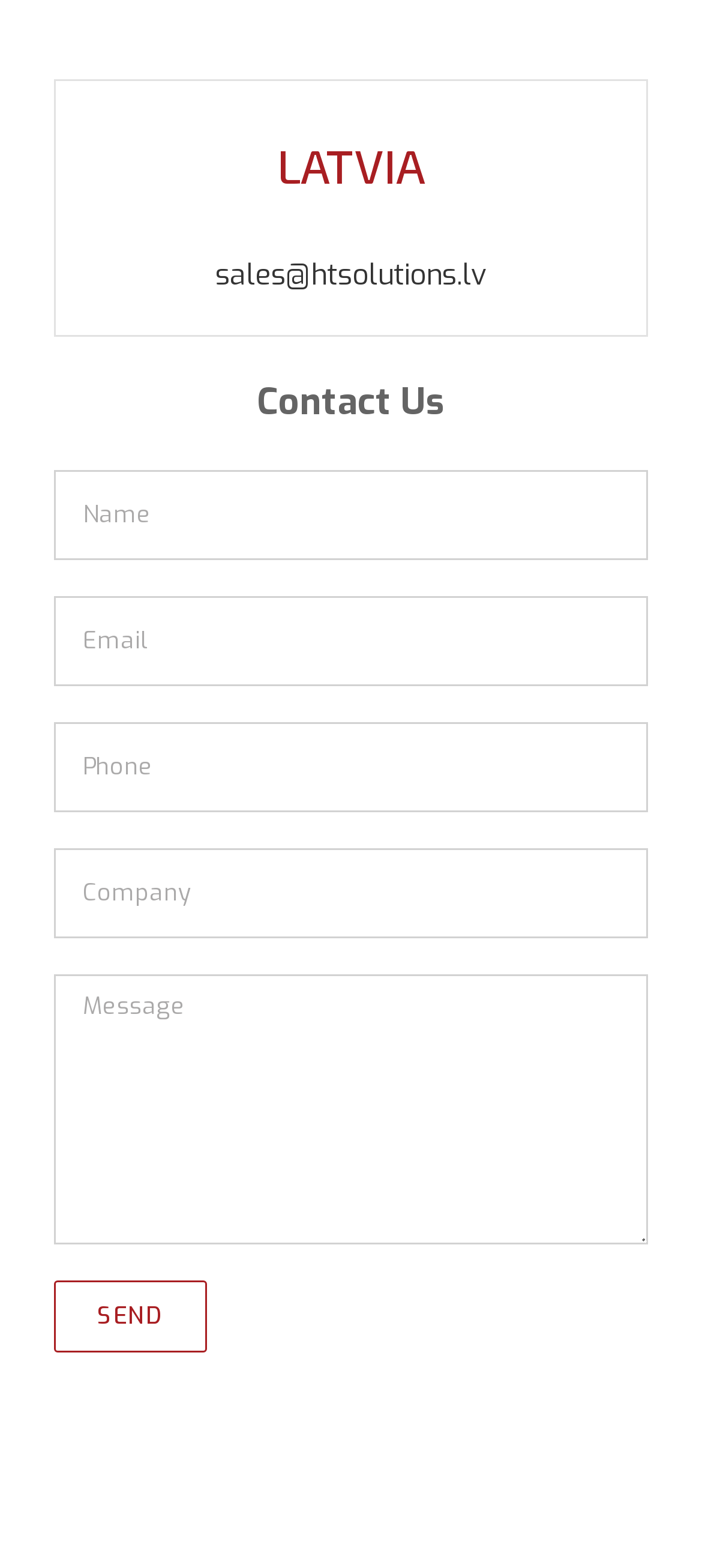How many input fields are there in the contact form? Based on the screenshot, please respond with a single word or phrase.

5